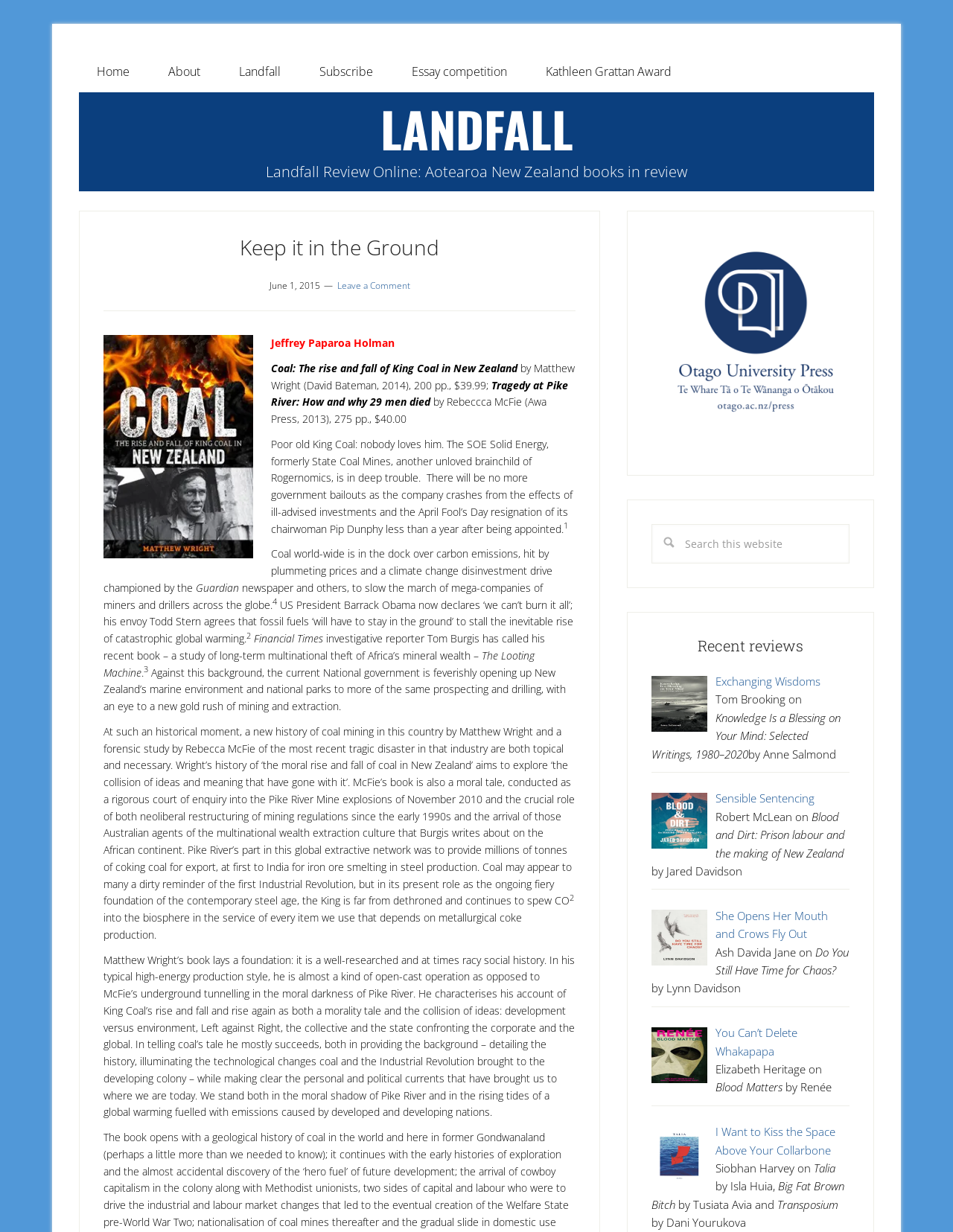Determine the bounding box coordinates of the section I need to click to execute the following instruction: "Click on the 'Leave a Comment' link". Provide the coordinates as four float numbers between 0 and 1, i.e., [left, top, right, bottom].

[0.354, 0.226, 0.43, 0.237]